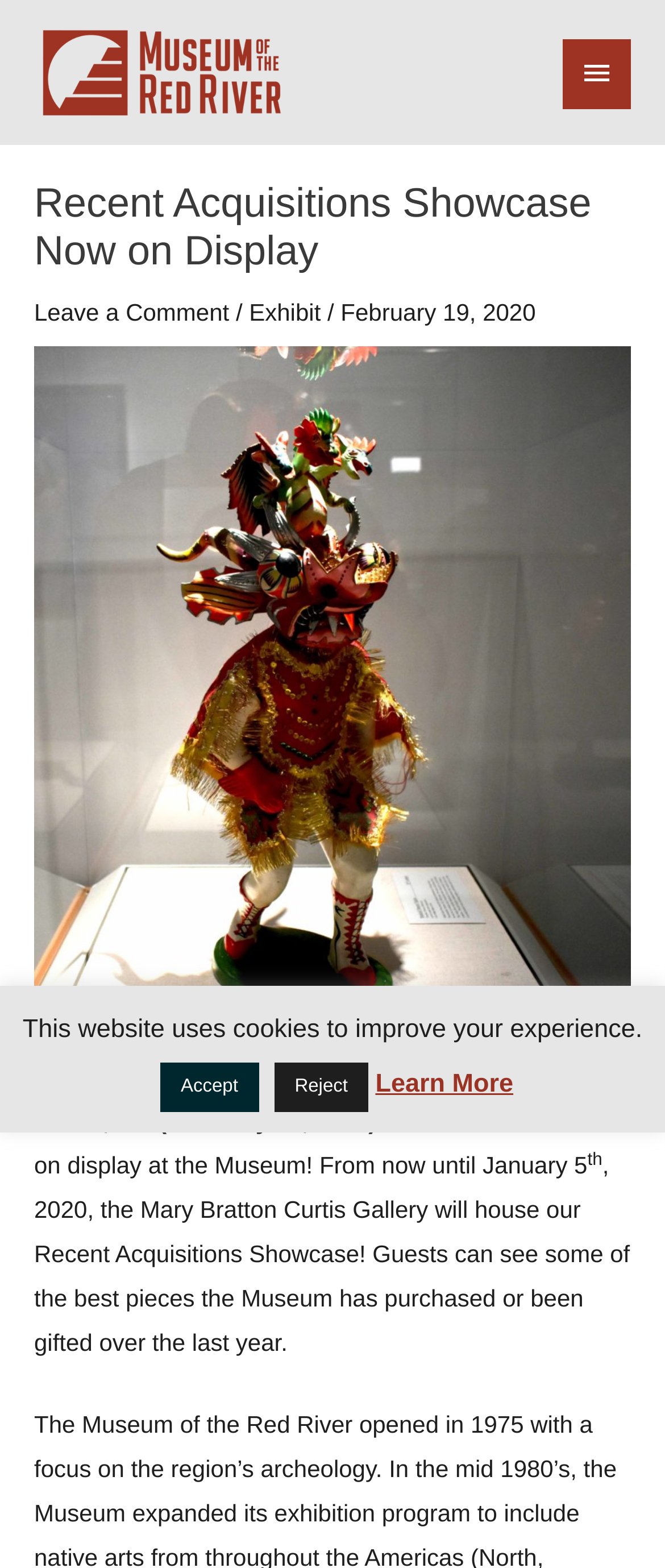Kindly provide the bounding box coordinates of the section you need to click on to fulfill the given instruction: "View the Recent Acquisitions Showcase Now on Display heading".

[0.051, 0.115, 0.949, 0.177]